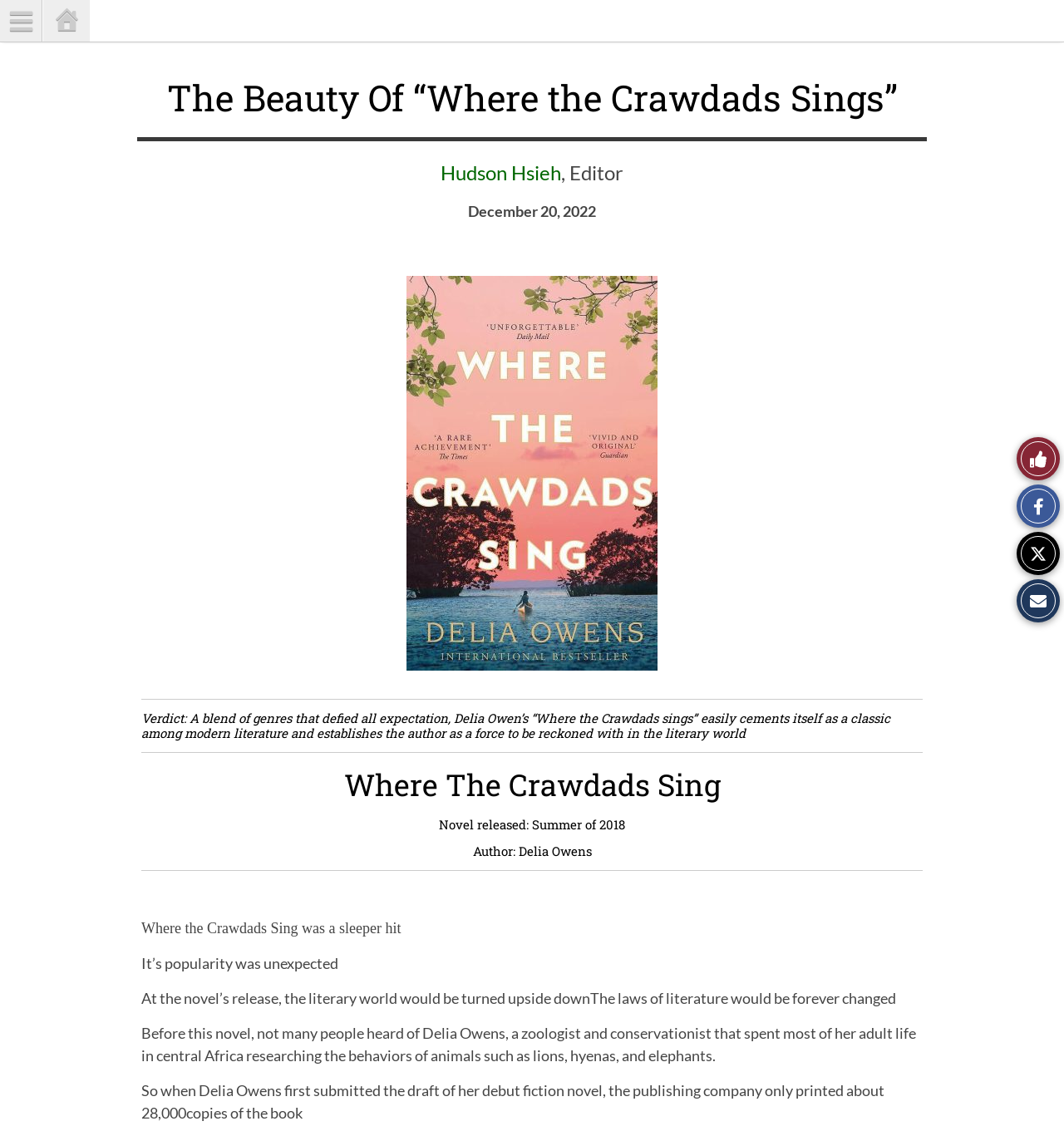Extract the main title from the webpage.

The Beauty Of “Where the Crawdads Sings”